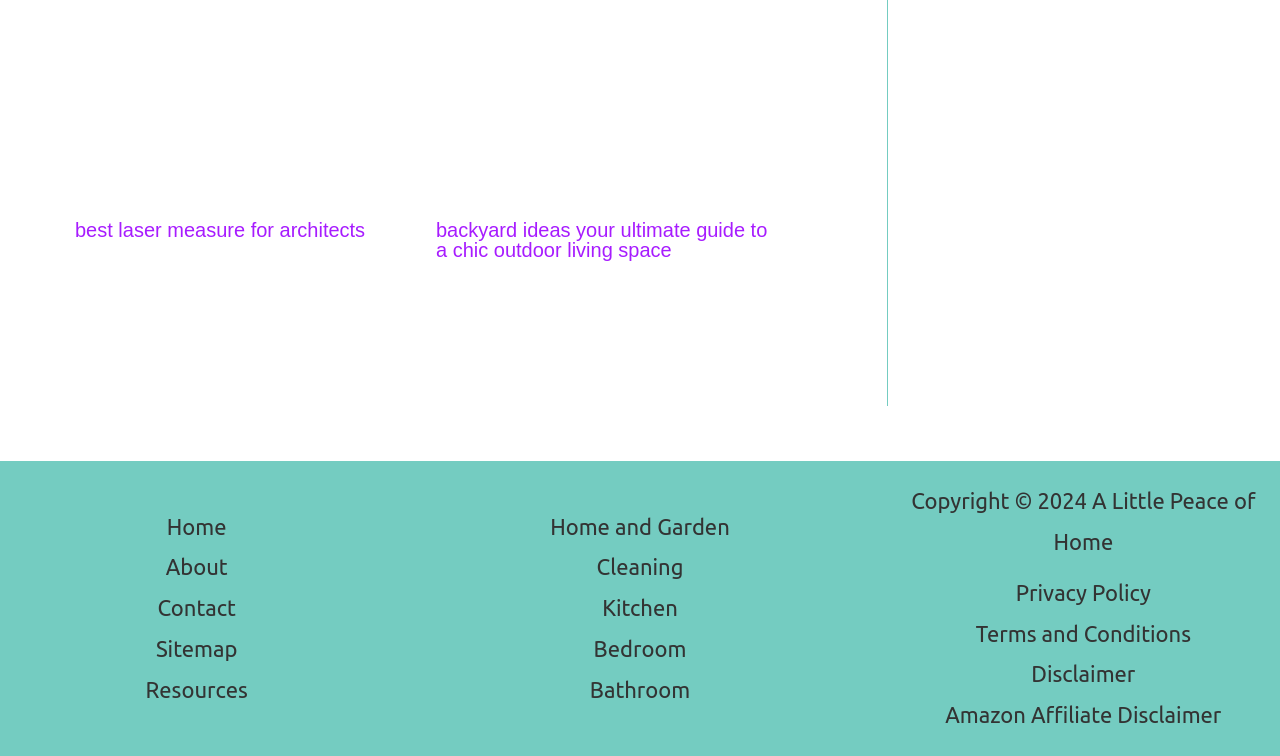How many footer widgets are there? Look at the image and give a one-word or short phrase answer.

2